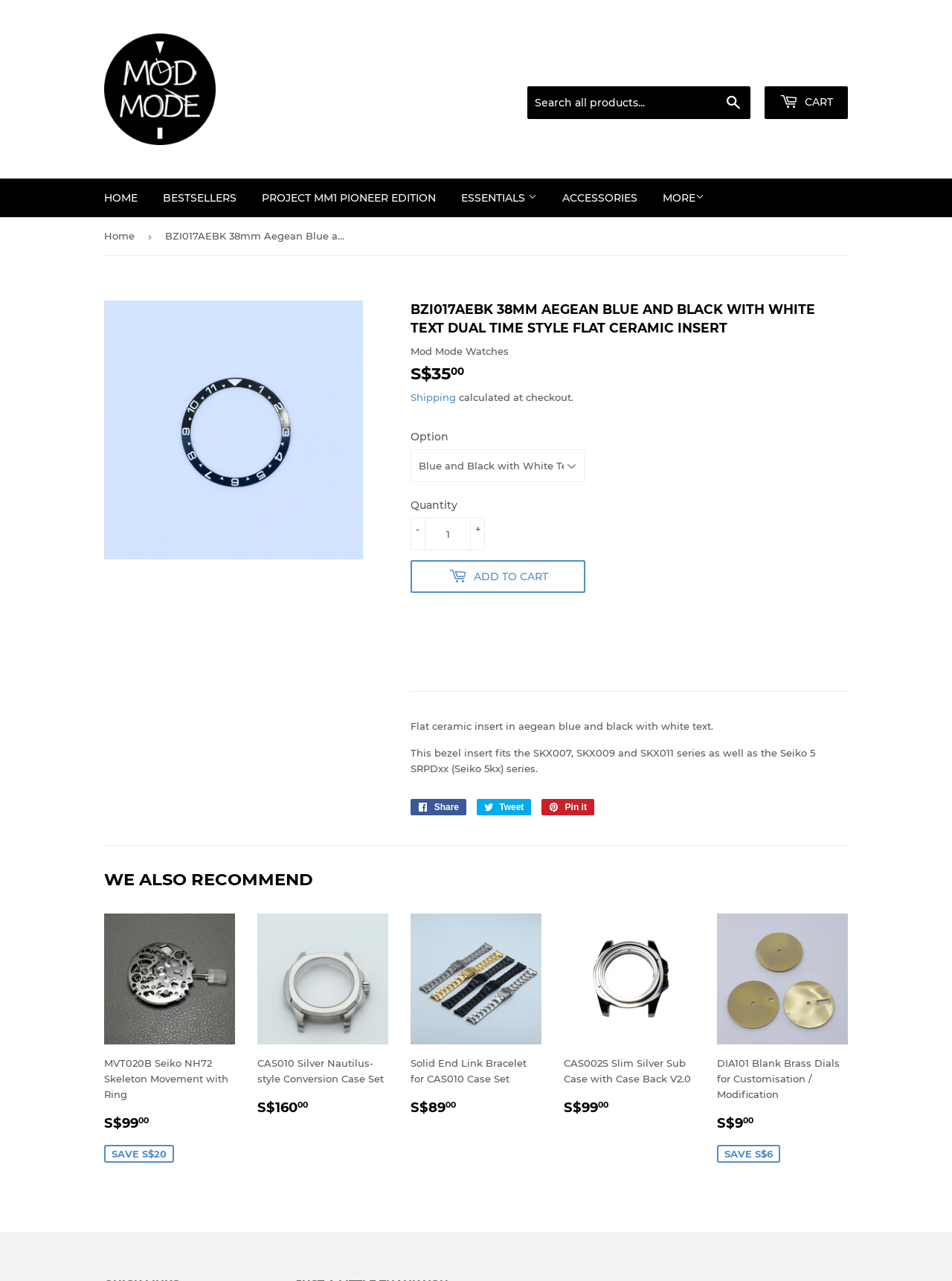What is the price of the BZI017AEBK 38mm Aegean Blue and Black with White Text Dual Time Style Flat Ceramic Insert?
Based on the image, give a concise answer in the form of a single word or short phrase.

S$35.00